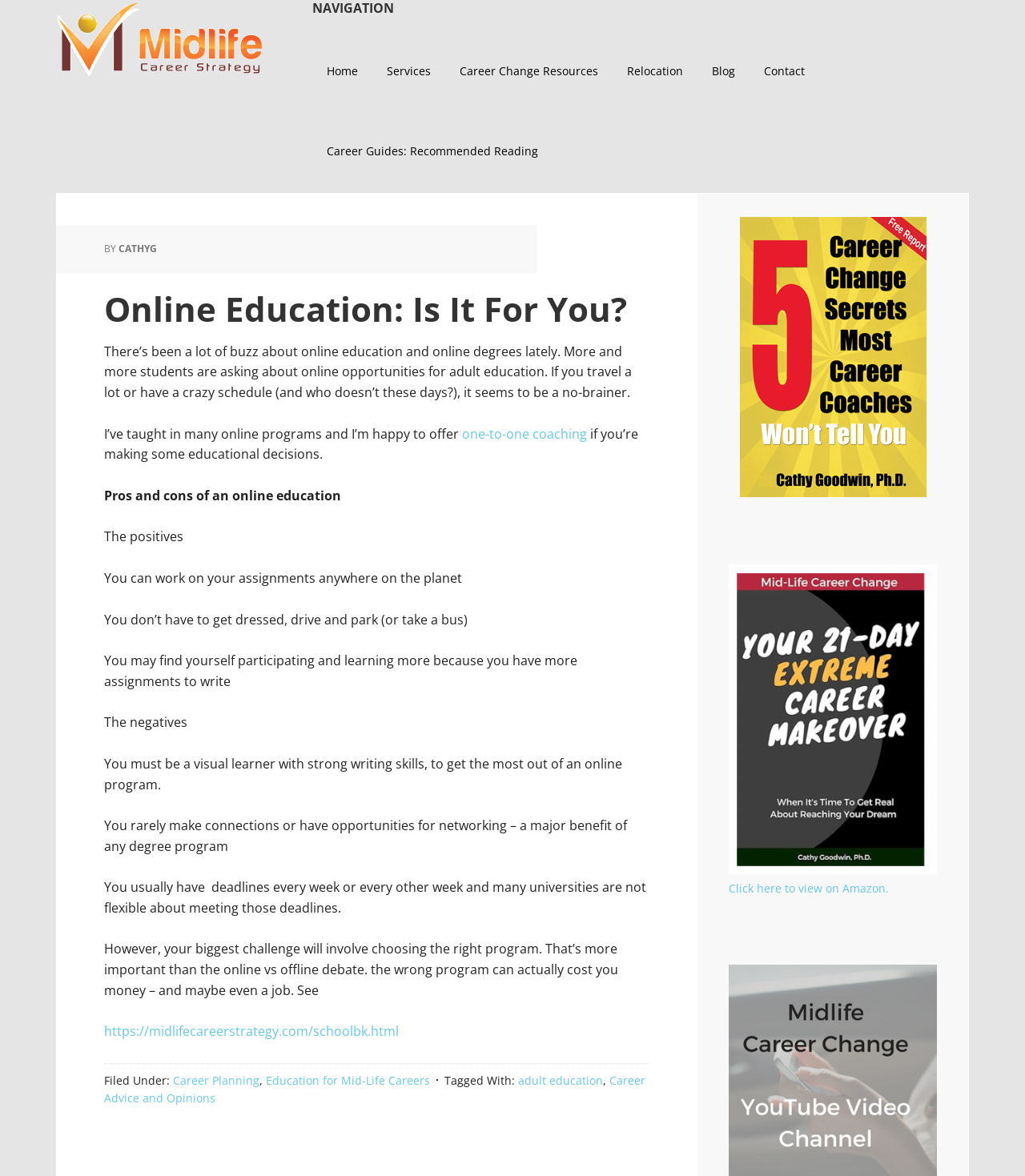Using the description "Midlife Career Strategy", predict the bounding box of the relevant HTML element.

[0.055, 0.0, 0.258, 0.068]